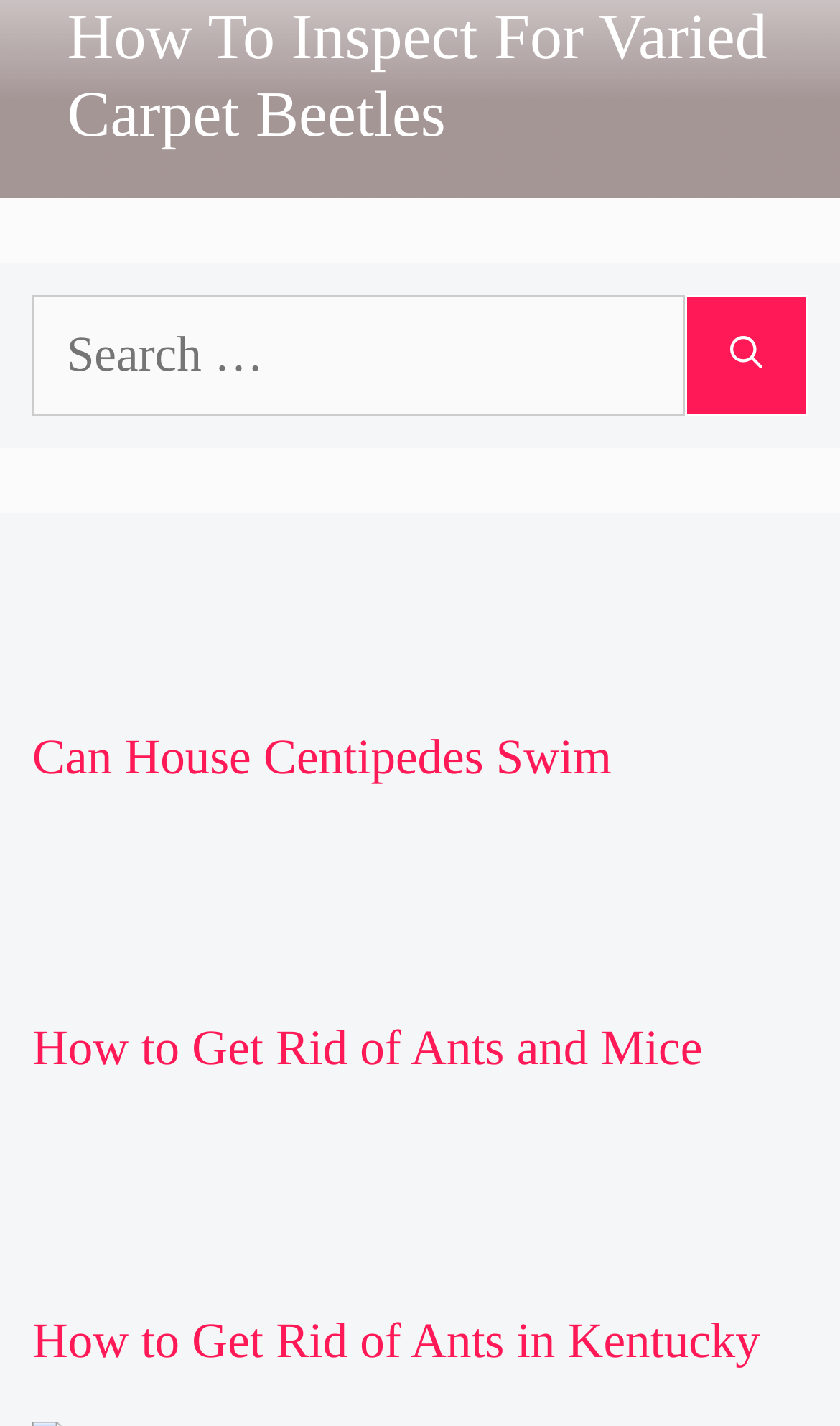Please provide the bounding box coordinates for the element that needs to be clicked to perform the instruction: "Search for something". The coordinates must consist of four float numbers between 0 and 1, formatted as [left, top, right, bottom].

[0.038, 0.206, 0.815, 0.292]